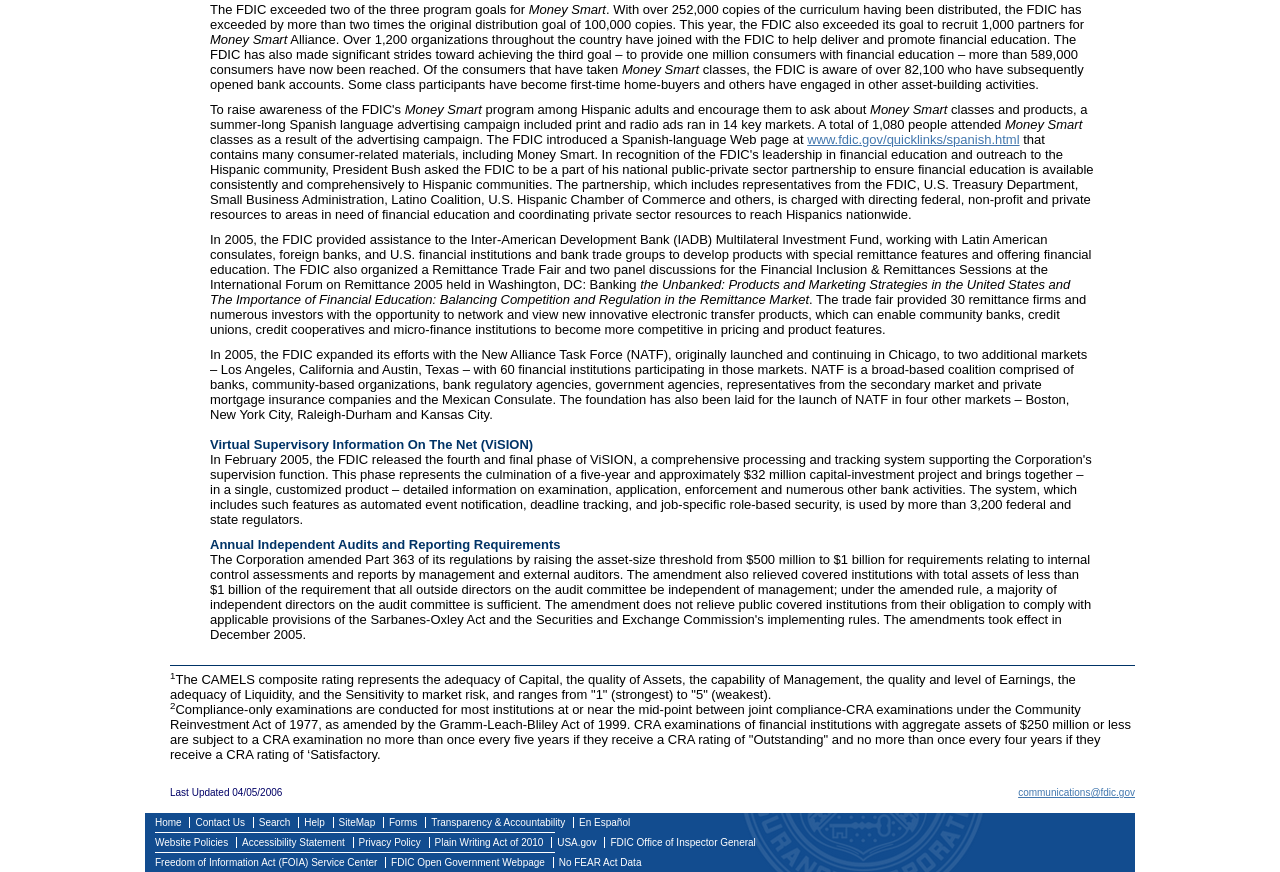For the following element description, predict the bounding box coordinates in the format (top-left x, top-left y, bottom-right x, bottom-right y). All values should be floating point numbers between 0 and 1. Description: Transparency & Accountability

[0.332, 0.937, 0.448, 0.95]